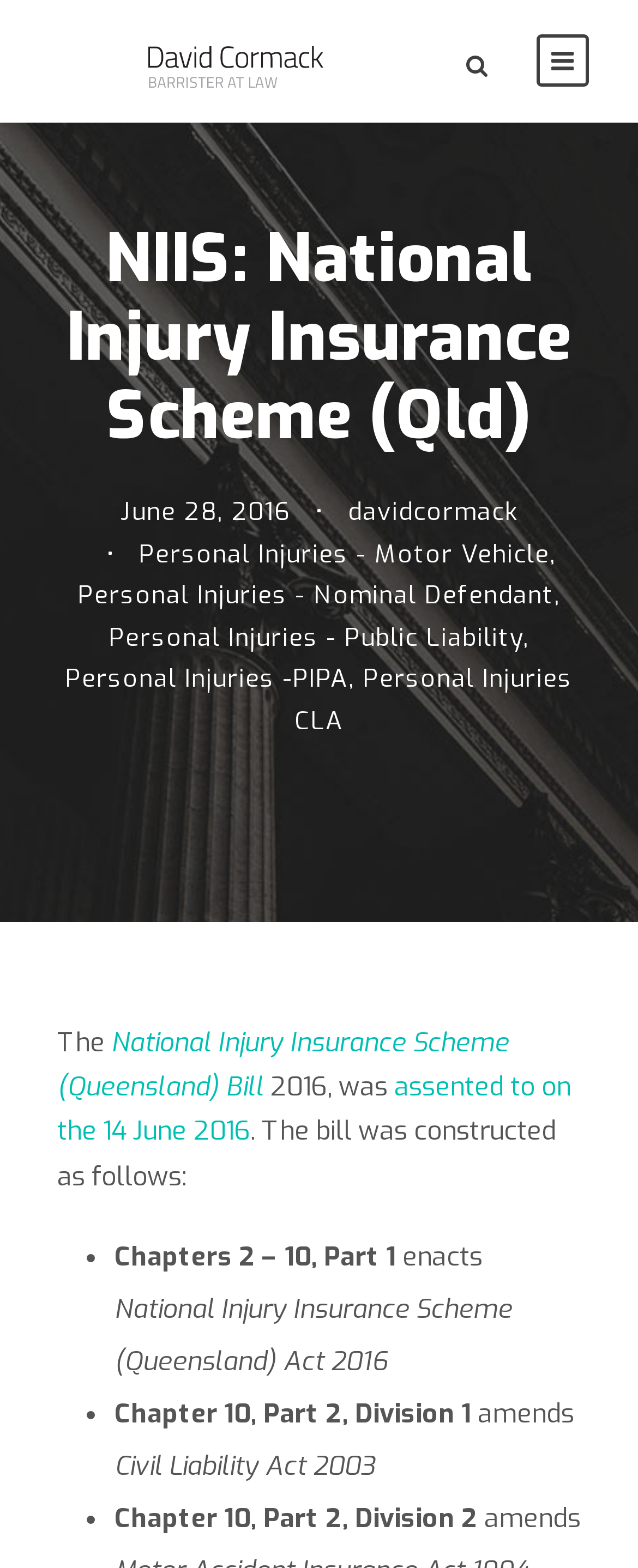Please determine the bounding box coordinates, formatted as (top-left x, top-left y, bottom-right x, bottom-right y), with all values as floating point numbers between 0 and 1. Identify the bounding box of the region described as: davidcormack

[0.545, 0.316, 0.812, 0.337]